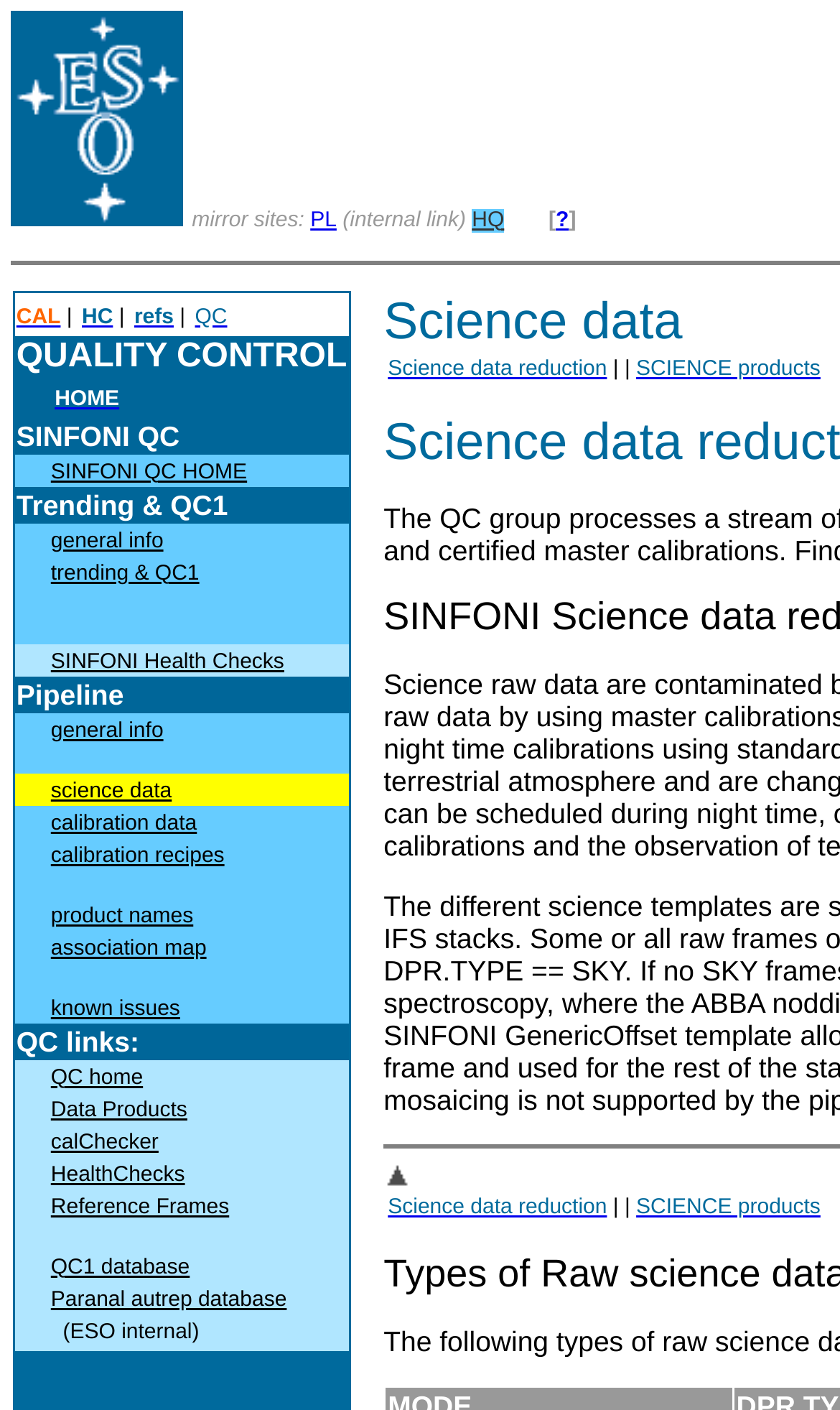Answer briefly with one word or phrase:
How many rows are in the table?

20